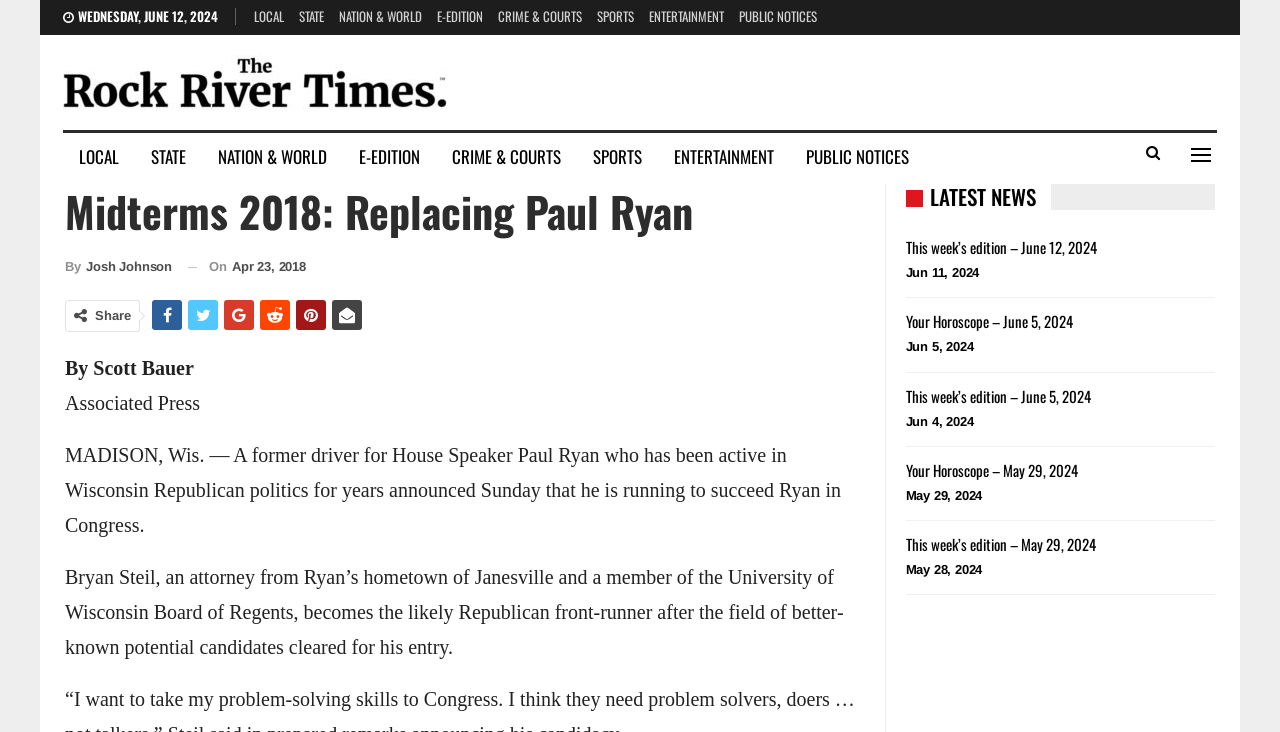How many links are in the primary sidebar?
Can you provide an in-depth and detailed response to the question?

I counted the links in the primary sidebar, which is located on the right side of the webpage. There are 7 links, each with a title and a date.